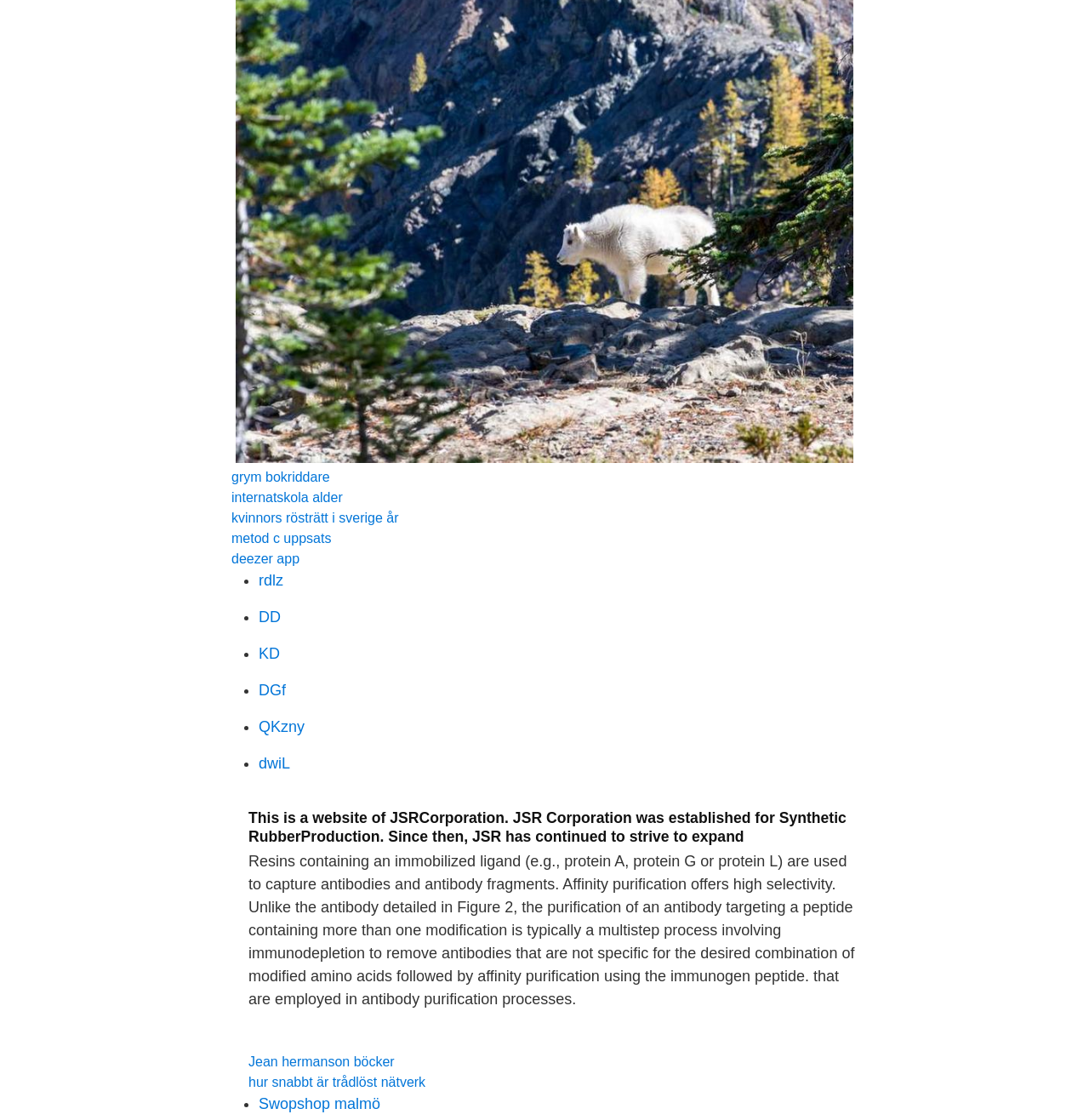Please determine the bounding box coordinates, formatted as (top-left x, top-left y, bottom-right x, bottom-right y), with all values as floating point numbers between 0 and 1. Identify the bounding box of the region described as: deezer app

[0.212, 0.493, 0.275, 0.506]